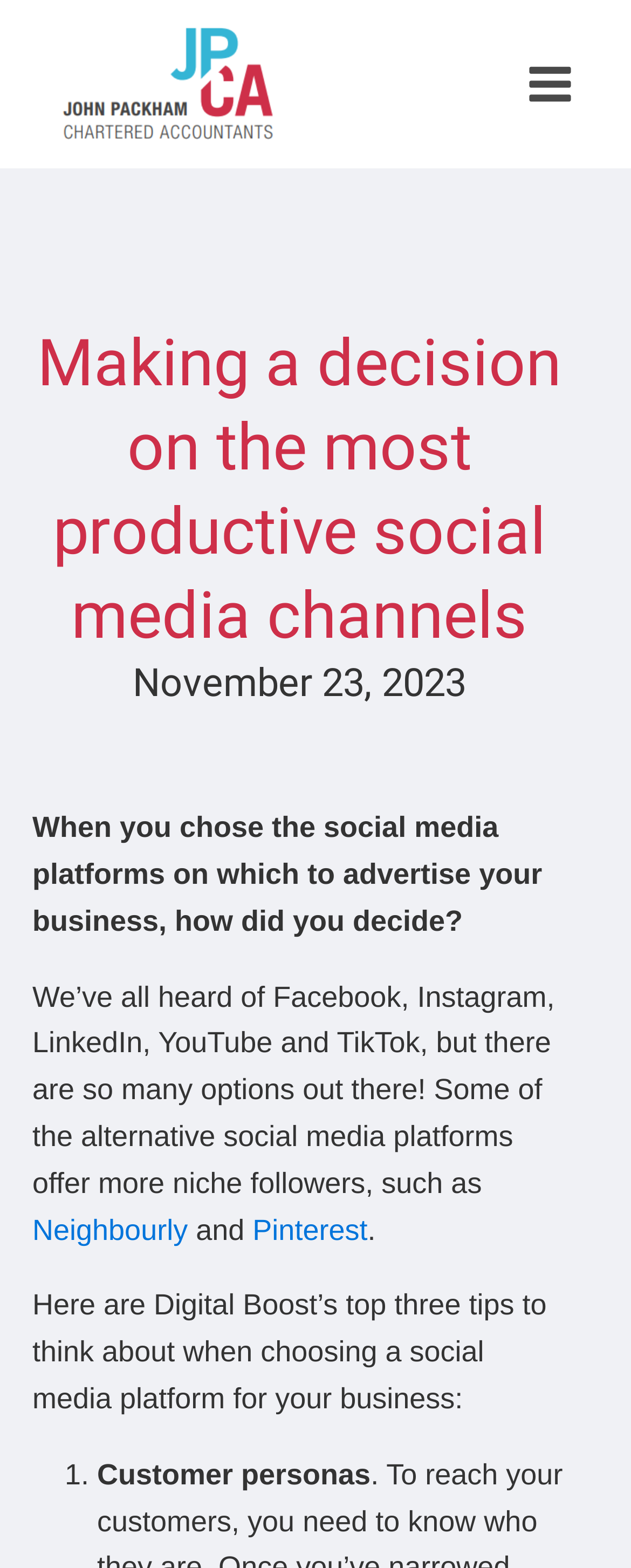Based on the provided description, "Pinterest", find the bounding box of the corresponding UI element in the screenshot.

[0.4, 0.774, 0.582, 0.794]